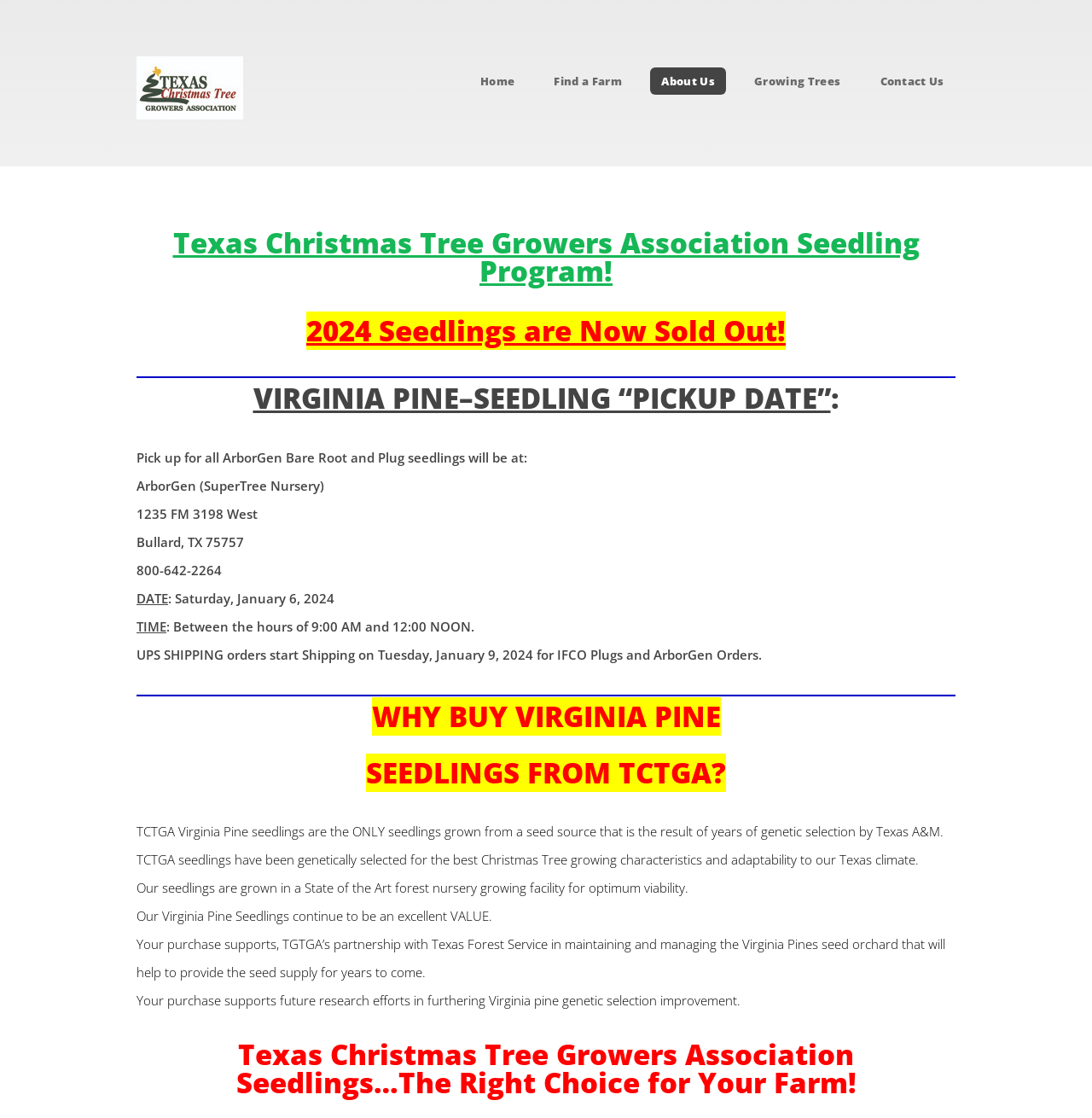Answer the question in a single word or phrase:
When do UPS SHIPPING orders start shipping for IFCO Plugs and ArborGen Orders?

Tuesday, January 9, 2024